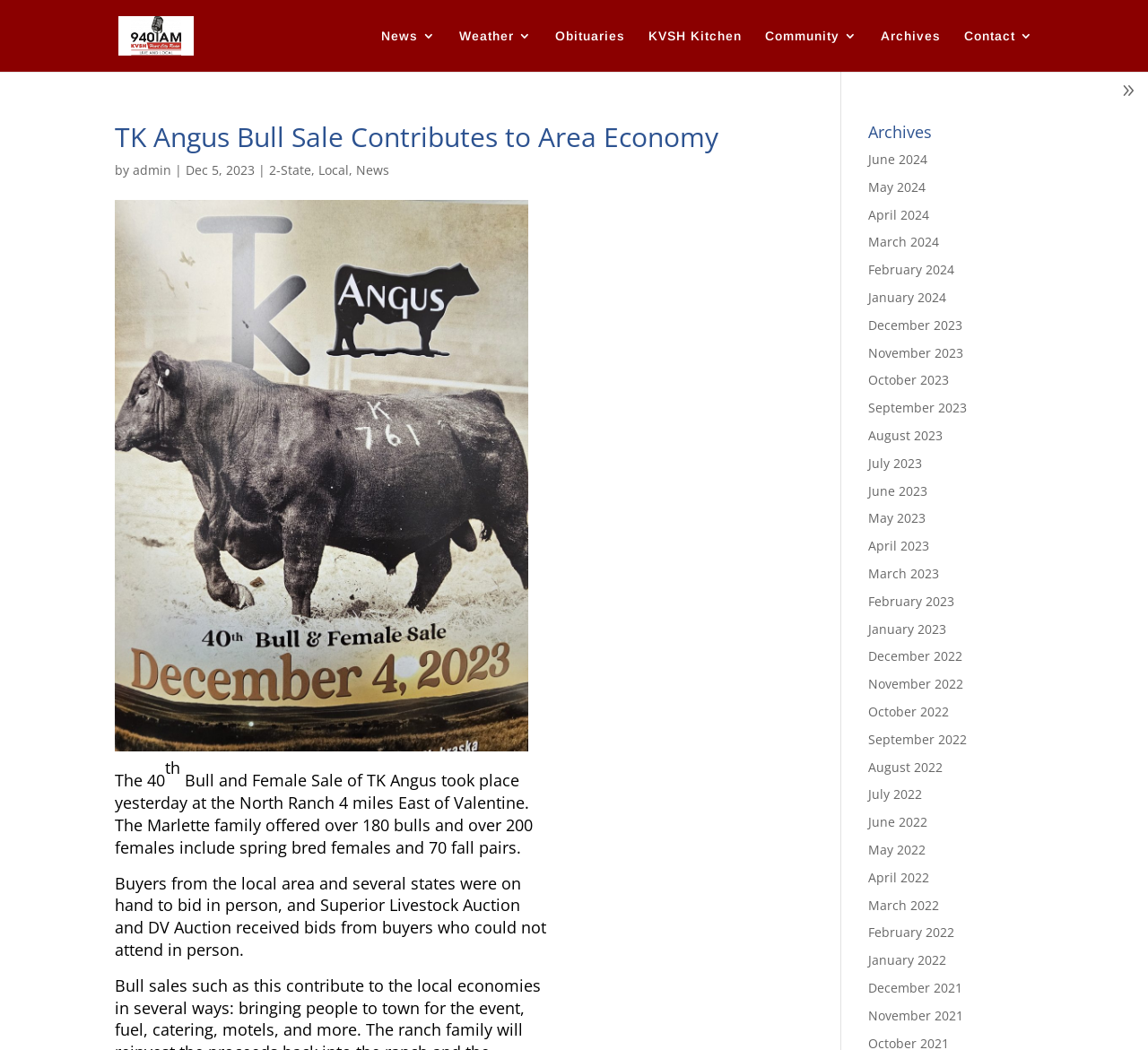What is the name of the news organization?
Look at the image and respond with a one-word or short phrase answer.

KVSH